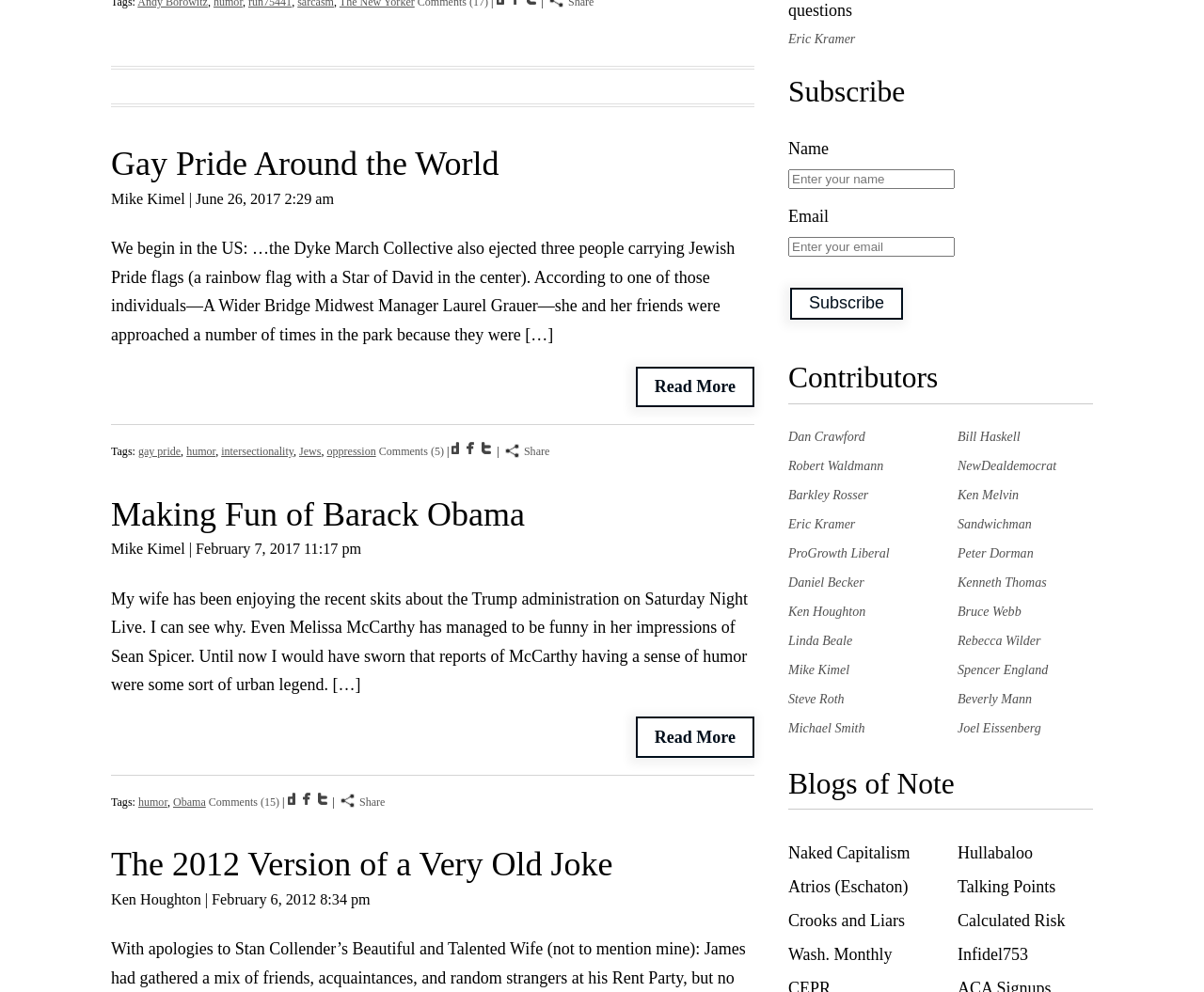Bounding box coordinates are to be given in the format (top-left x, top-left y, bottom-right x, bottom-right y). All values must be floating point numbers between 0 and 1. Provide the bounding box coordinate for the UI element described as: Crooks and Liars

[0.655, 0.919, 0.752, 0.938]